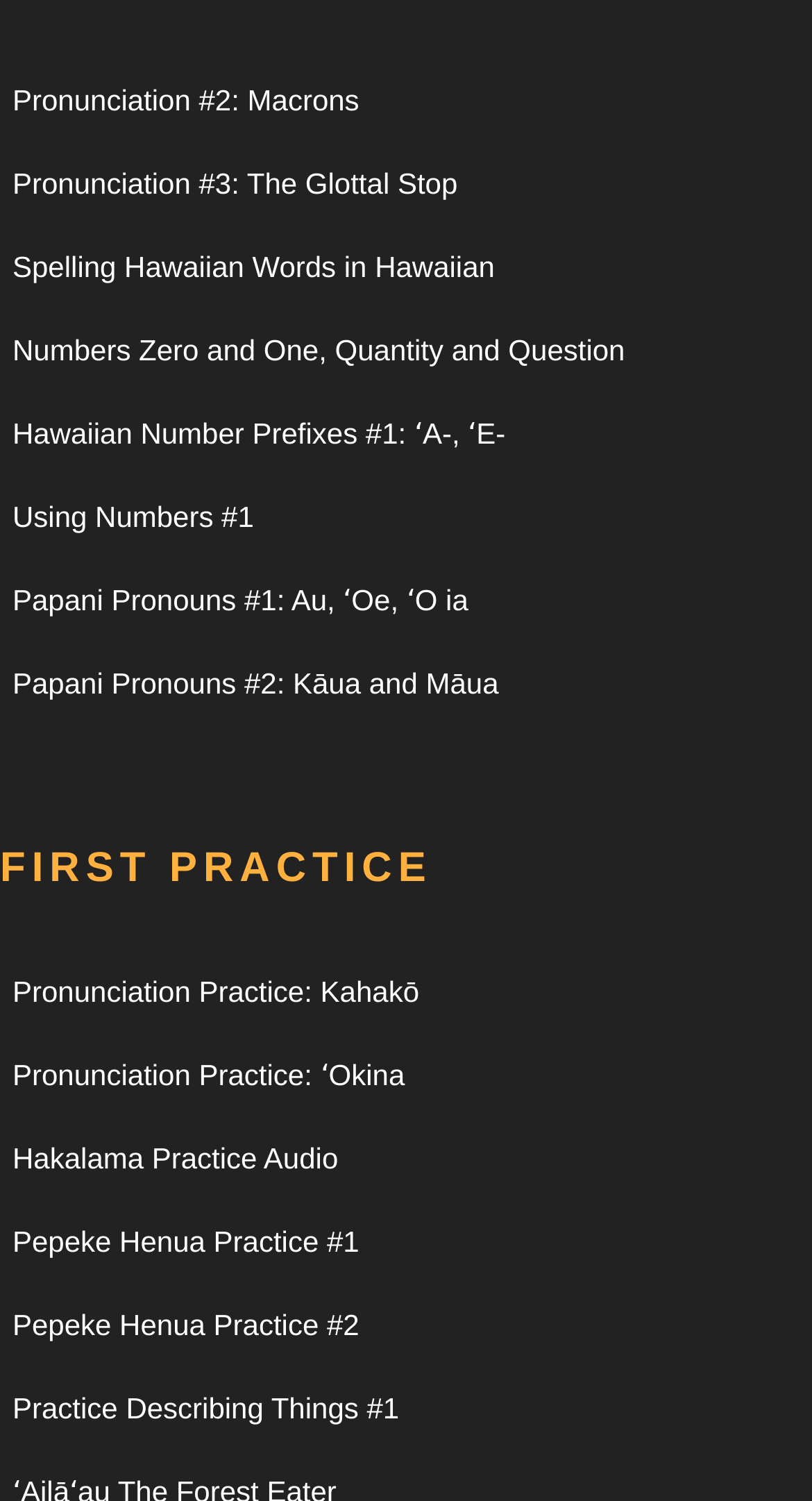Please find the bounding box coordinates of the element's region to be clicked to carry out this instruction: "Click to go to Numbers Zero and One, Quantity and Question".

[0.015, 0.223, 0.77, 0.245]